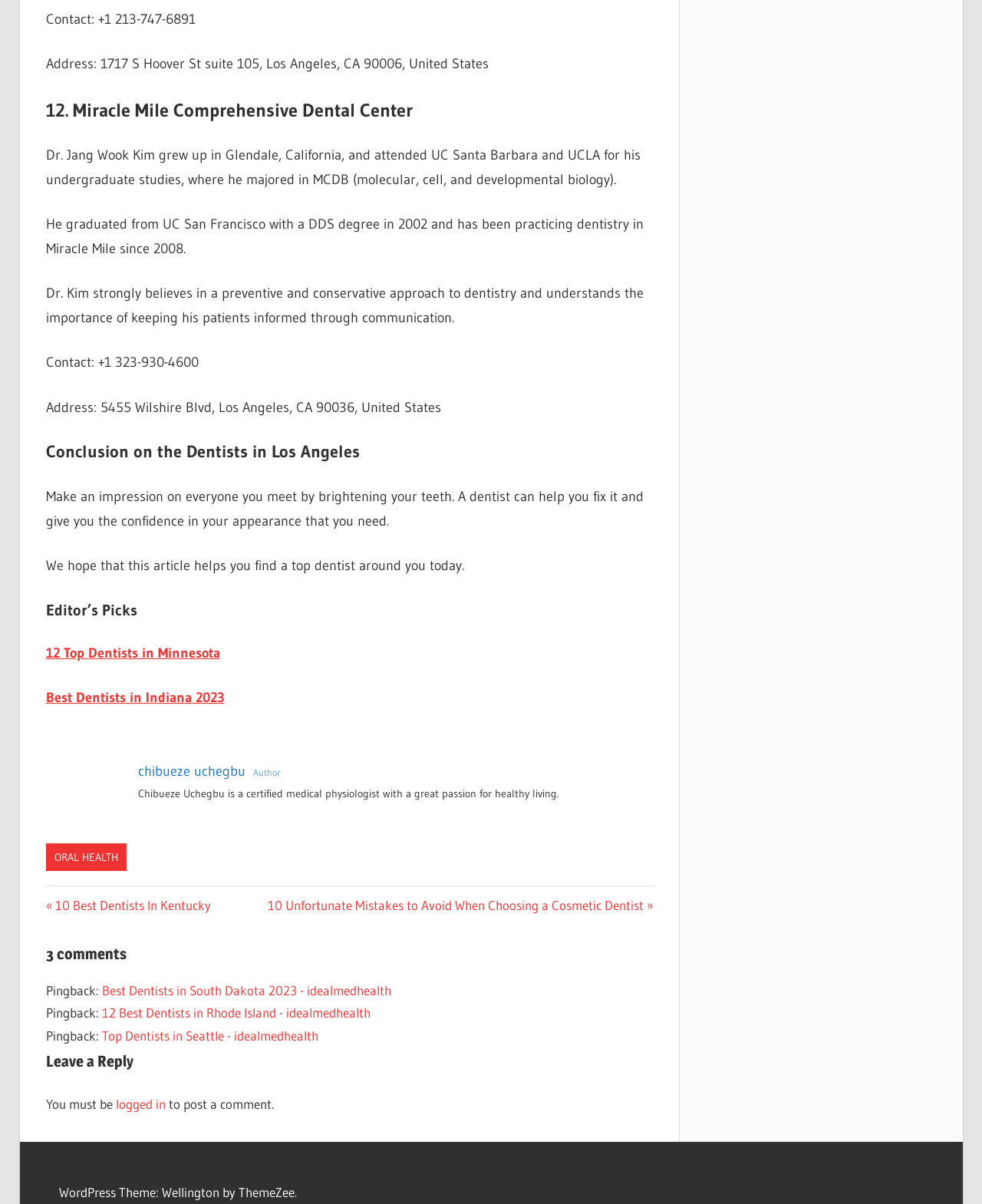Please locate the bounding box coordinates for the element that should be clicked to achieve the following instruction: "Read the article about Dr. Jang Wook Kim". Ensure the coordinates are given as four float numbers between 0 and 1, i.e., [left, top, right, bottom].

[0.046, 0.122, 0.652, 0.156]